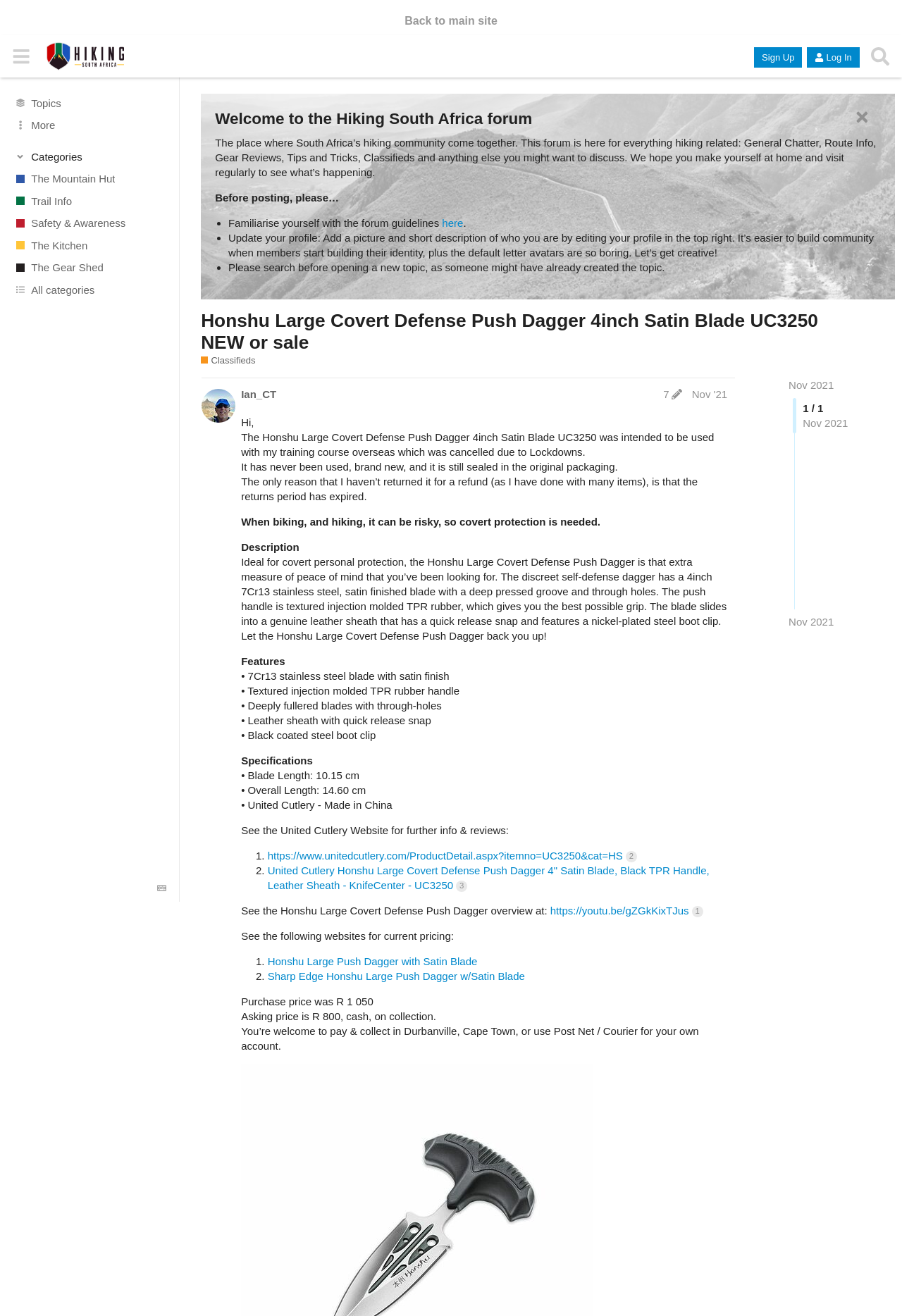Determine the bounding box coordinates of the element that should be clicked to execute the following command: "Read the 'Description' of the Honshu Large Covert Defense Push Dagger".

[0.267, 0.411, 0.332, 0.42]